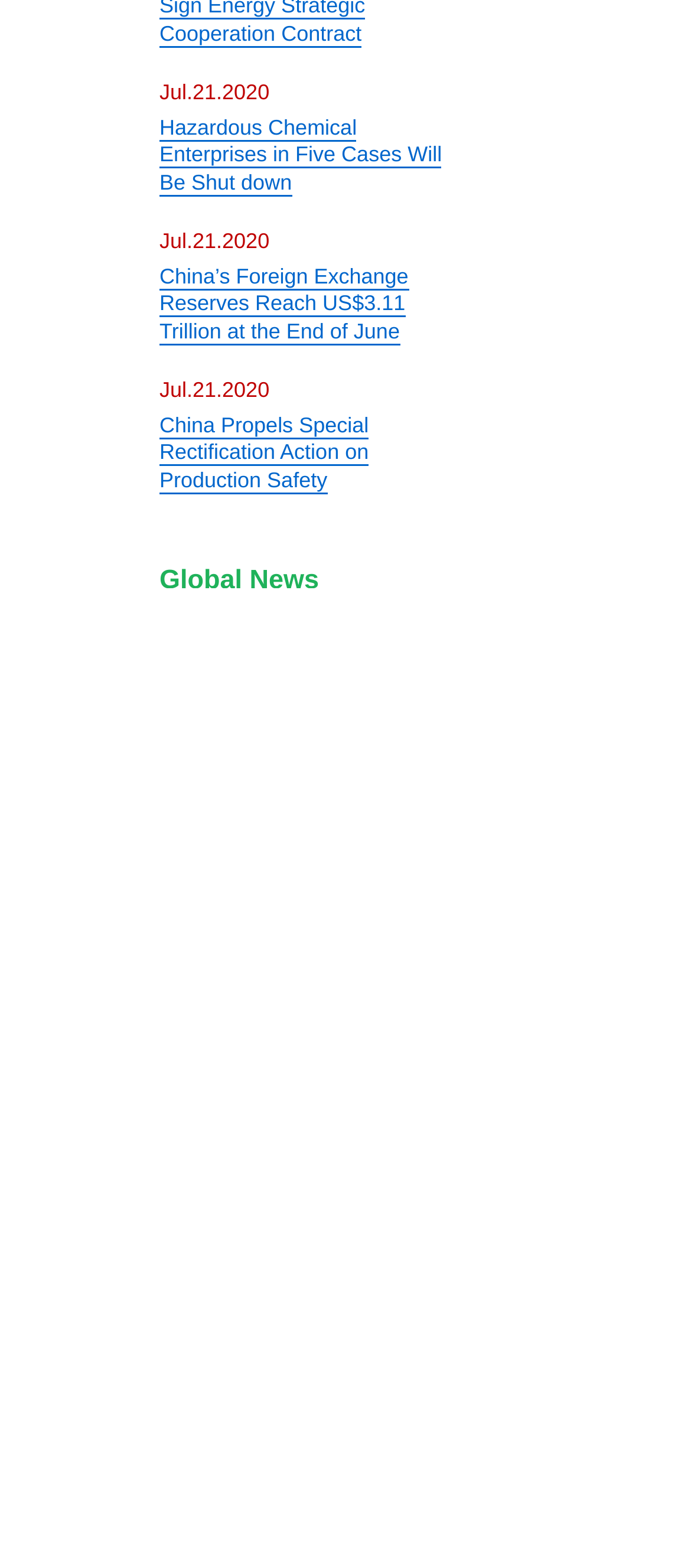Locate the bounding box of the UI element described by: "京ICP备09035943号-39" in the given webpage screenshot.

[0.474, 0.979, 0.772, 0.994]